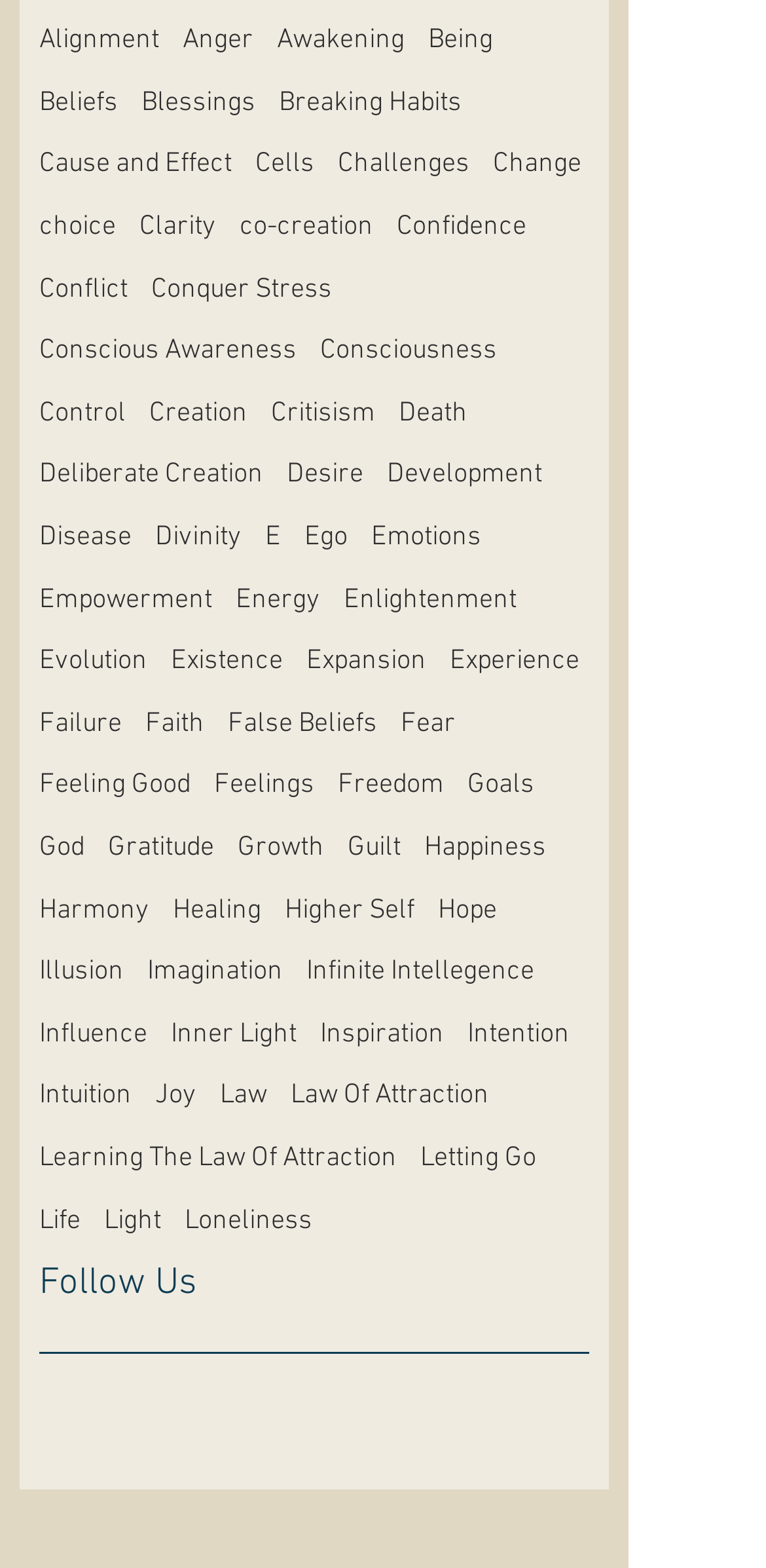Locate the bounding box coordinates of the clickable region to complete the following instruction: "Explore Conscious Awareness."

[0.051, 0.212, 0.387, 0.237]